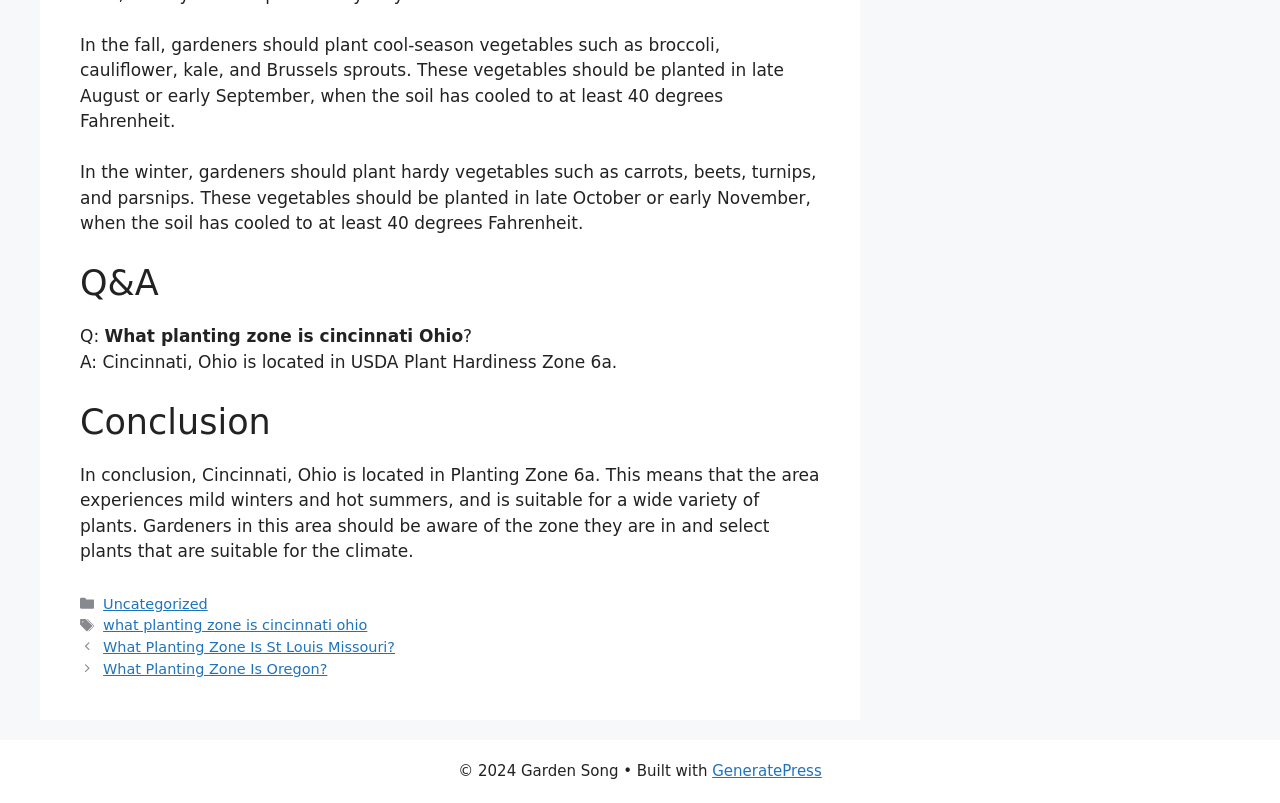Given the description of the UI element: "What Planting Zone Is Oregon?", predict the bounding box coordinates in the form of [left, top, right, bottom], with each value being a float between 0 and 1.

[0.081, 0.823, 0.256, 0.843]